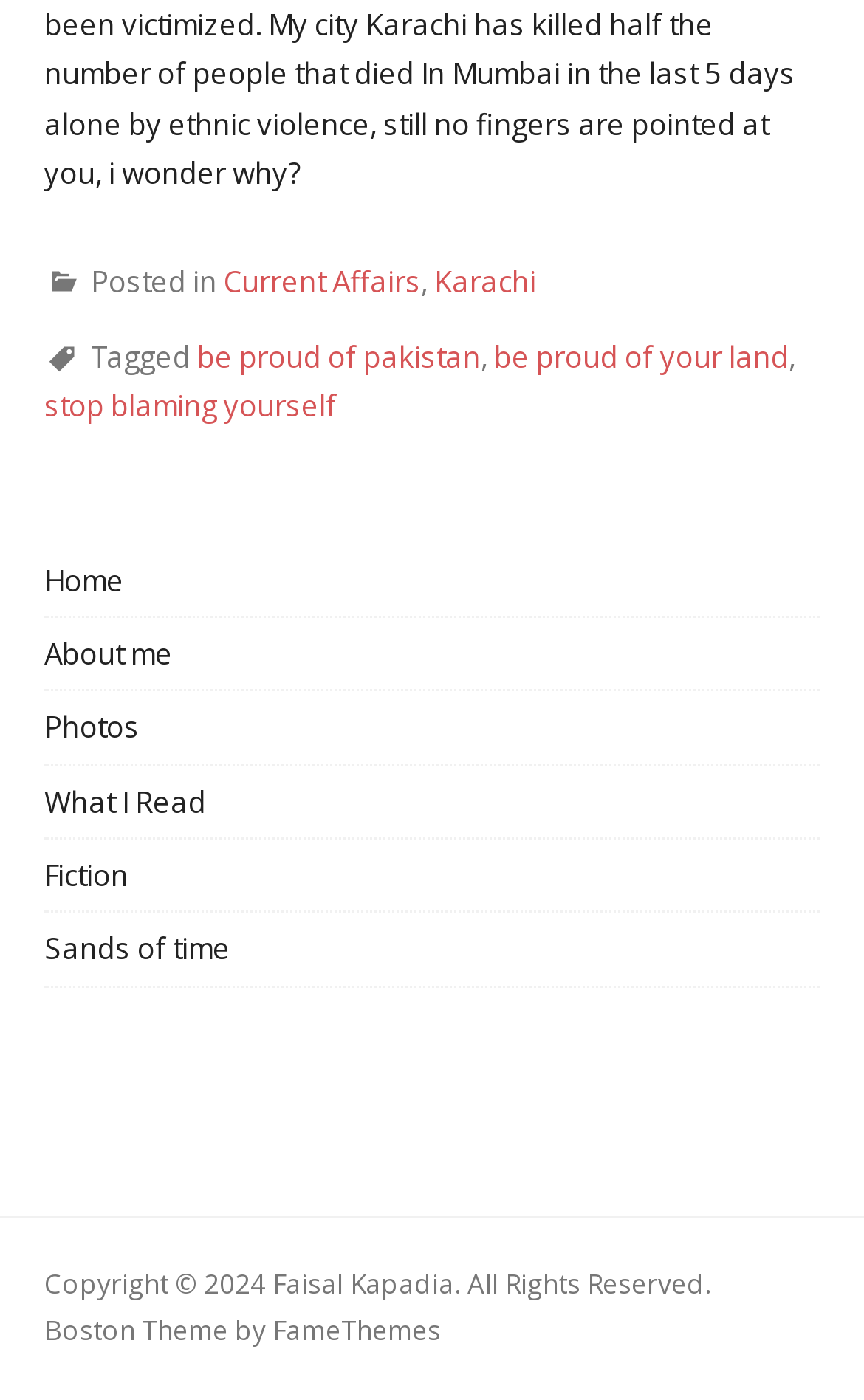How many navigation links are on the left side?
Look at the webpage screenshot and answer the question with a detailed explanation.

I examined the complementary section and found 7 links on the left side, which are 'Home', 'About me', 'Photos', 'What I Read', 'Fiction', 'Sands of time'.